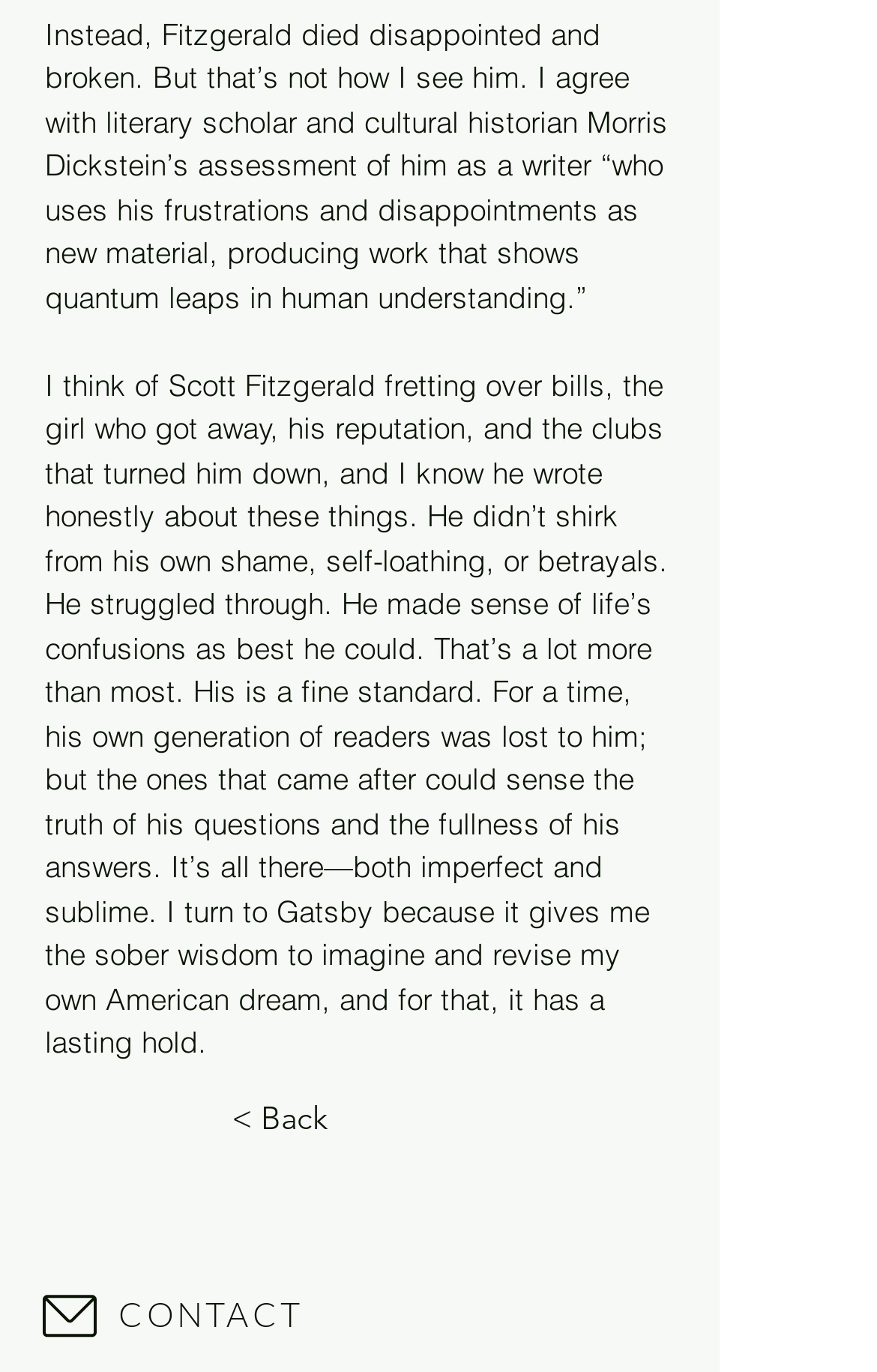What is the purpose of the link '< Back'? Observe the screenshot and provide a one-word or short phrase answer.

To go back